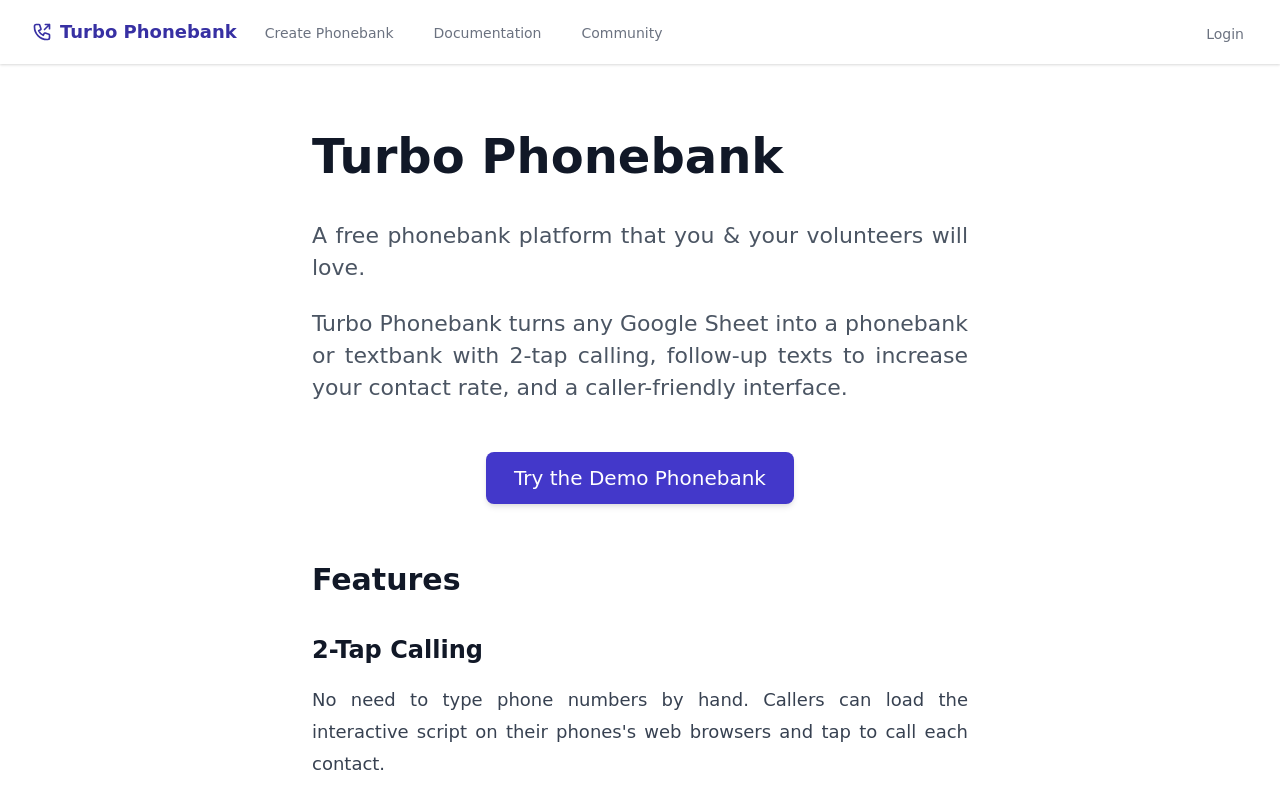What is the purpose of Turbo Phonebank? Observe the screenshot and provide a one-word or short phrase answer.

Phonebank platform